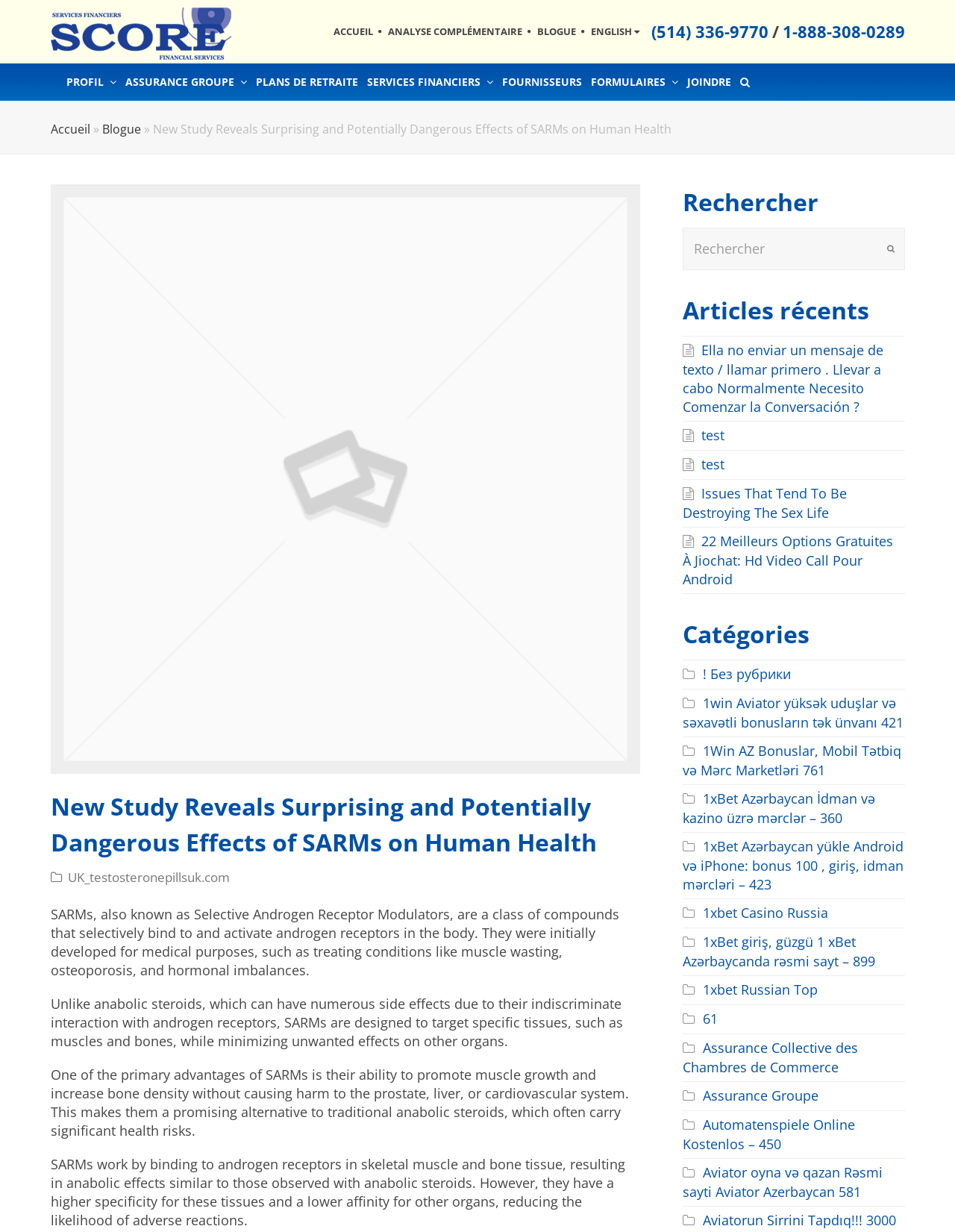Please determine the primary heading and provide its text.

New Study Reveals Surprising and Potentially Dangerous Effects of SARMs on Human Health